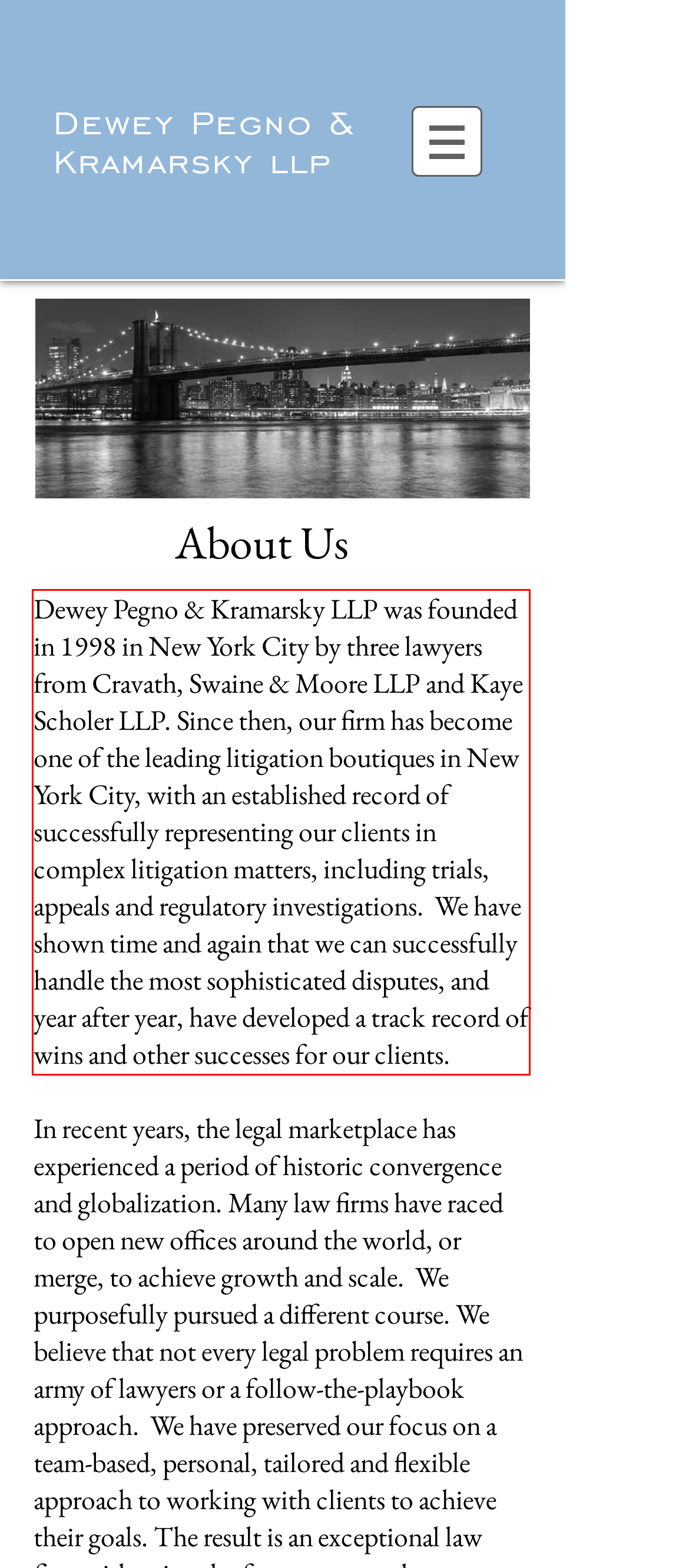Examine the webpage screenshot and use OCR to recognize and output the text within the red bounding box.

Dewey Pegno & Kramarsky LLP was founded in 1998 in New York City by three lawyers from Cravath, Swaine & Moore LLP and Kaye Scholer LLP. Since then, our firm has become one of the leading litigation boutiques in New York City, with an established record of successfully representing our clients in complex litigation matters, including trials, appeals and regulatory investigations. We have shown time and again that we can successfully handle the most sophisticated disputes, and year after year, have developed a track record of wins and other successes for our clients.